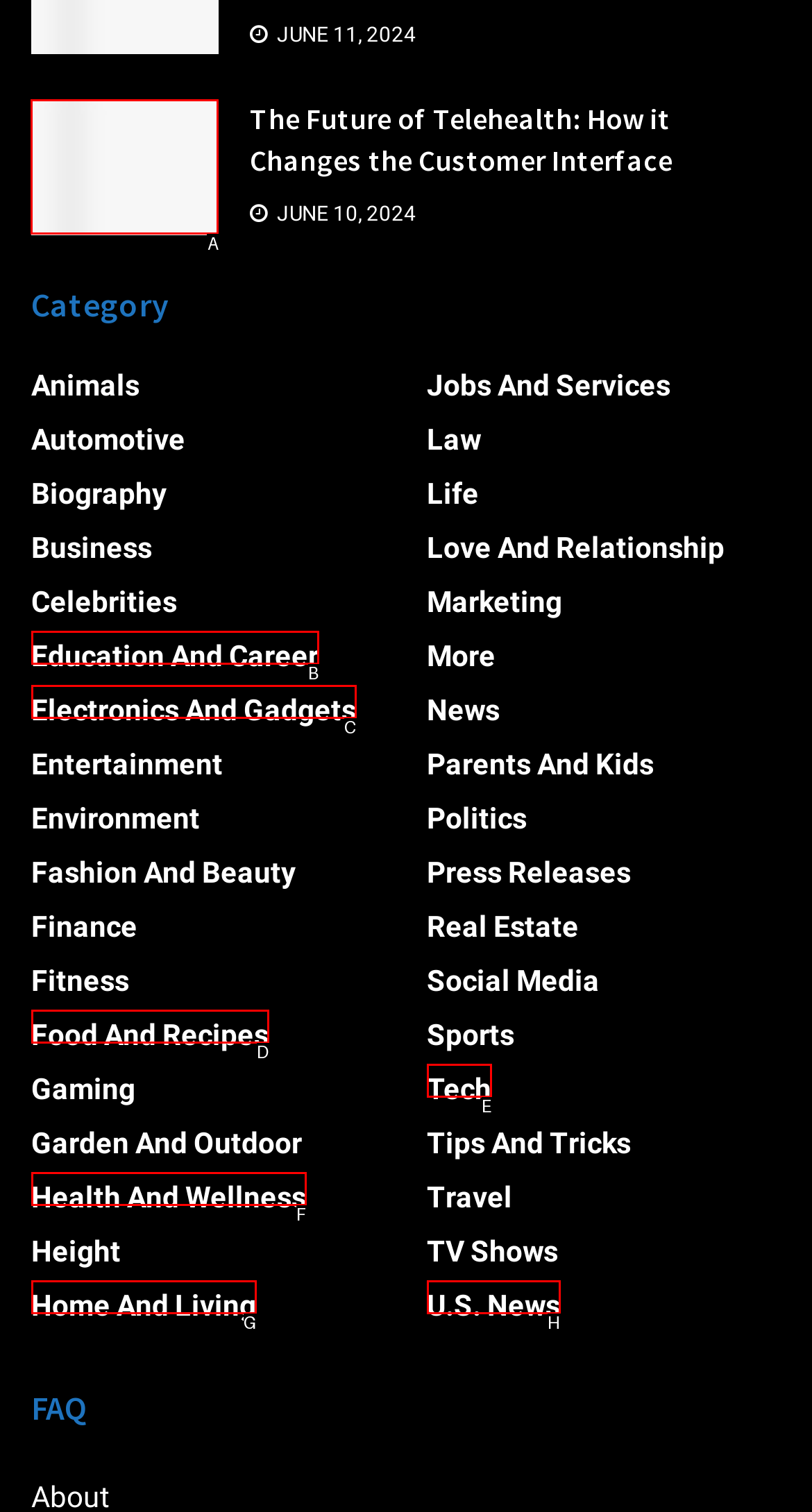Identify the correct choice to execute this task: Click on the link 'The Future of Telehealth: How it Changes the Customer Interface'
Respond with the letter corresponding to the right option from the available choices.

A